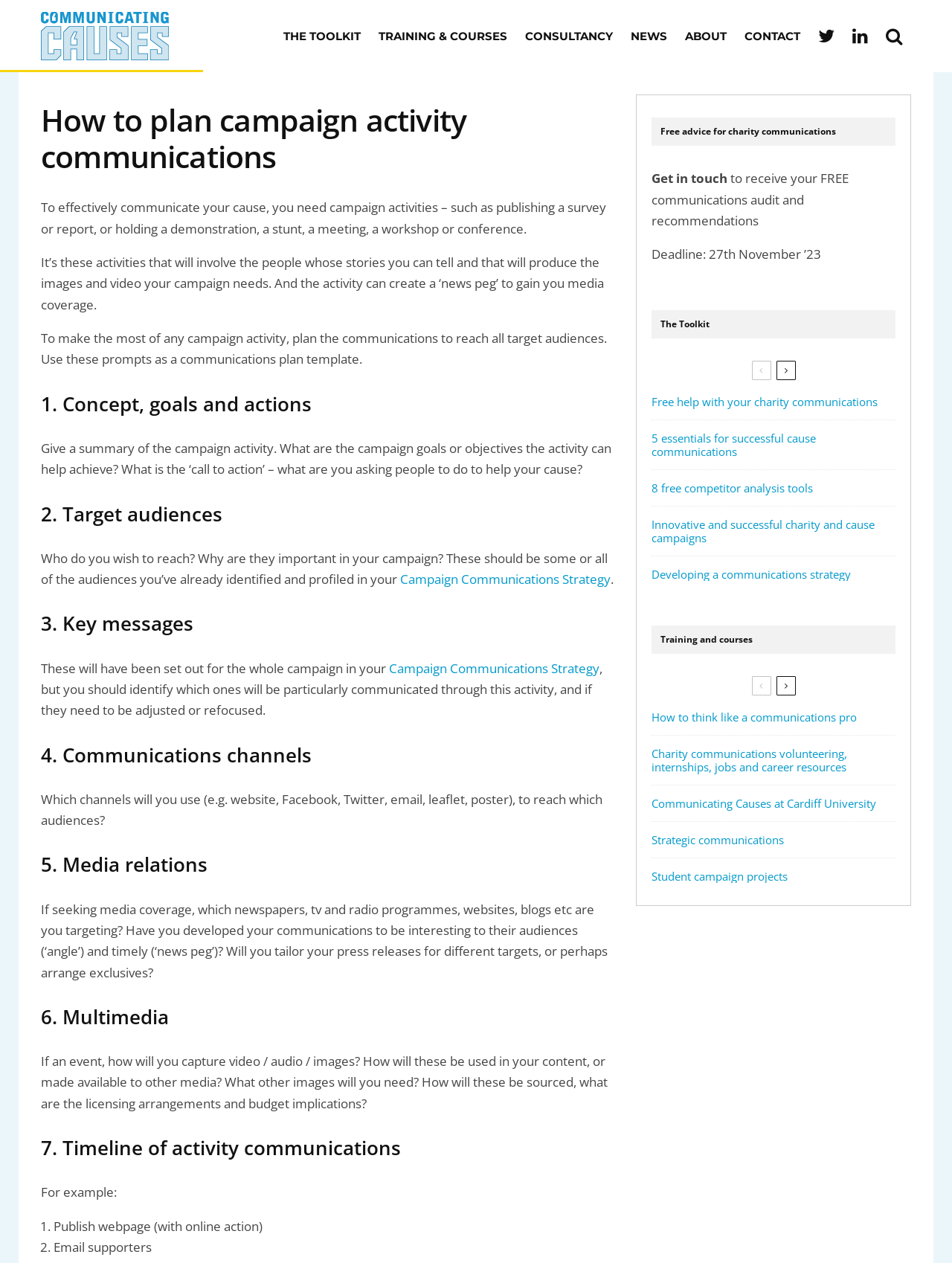How many articles are there in the 'The Toolkit' section?
Analyze the image and deliver a detailed answer to the question.

In the 'The Toolkit' section of the webpage, there are 5 articles listed, which provide resources and guidance on charity communications, including developing a communications strategy, charity communications volunteering, and more.